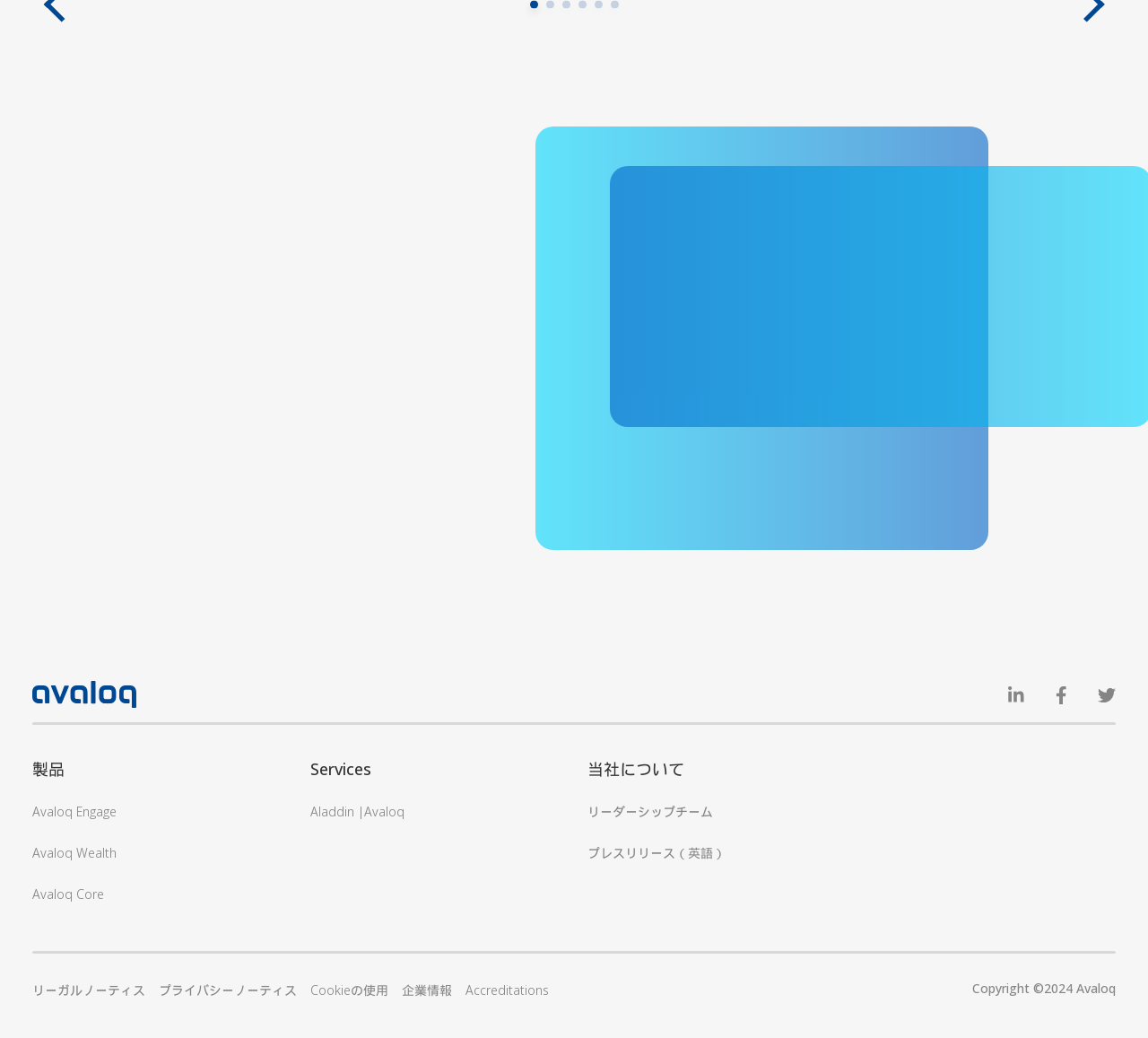Determine the bounding box coordinates of the clickable area required to perform the following instruction: "Learn about Avaloq Engage". The coordinates should be represented as four float numbers between 0 and 1: [left, top, right, bottom].

[0.028, 0.773, 0.102, 0.79]